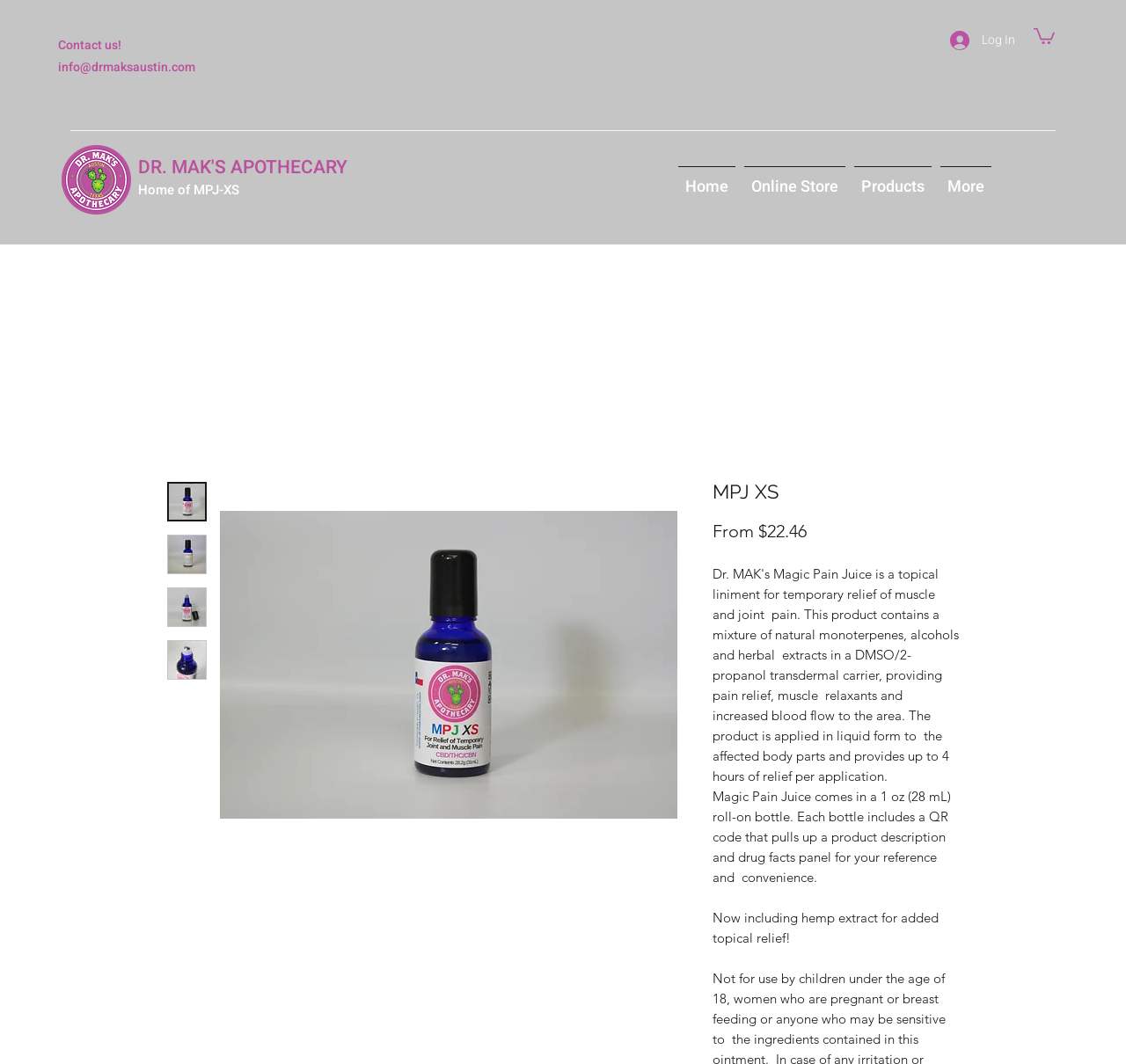Please determine the bounding box coordinates for the element that should be clicked to follow these instructions: "Click the 'Log In' button".

[0.833, 0.023, 0.912, 0.053]